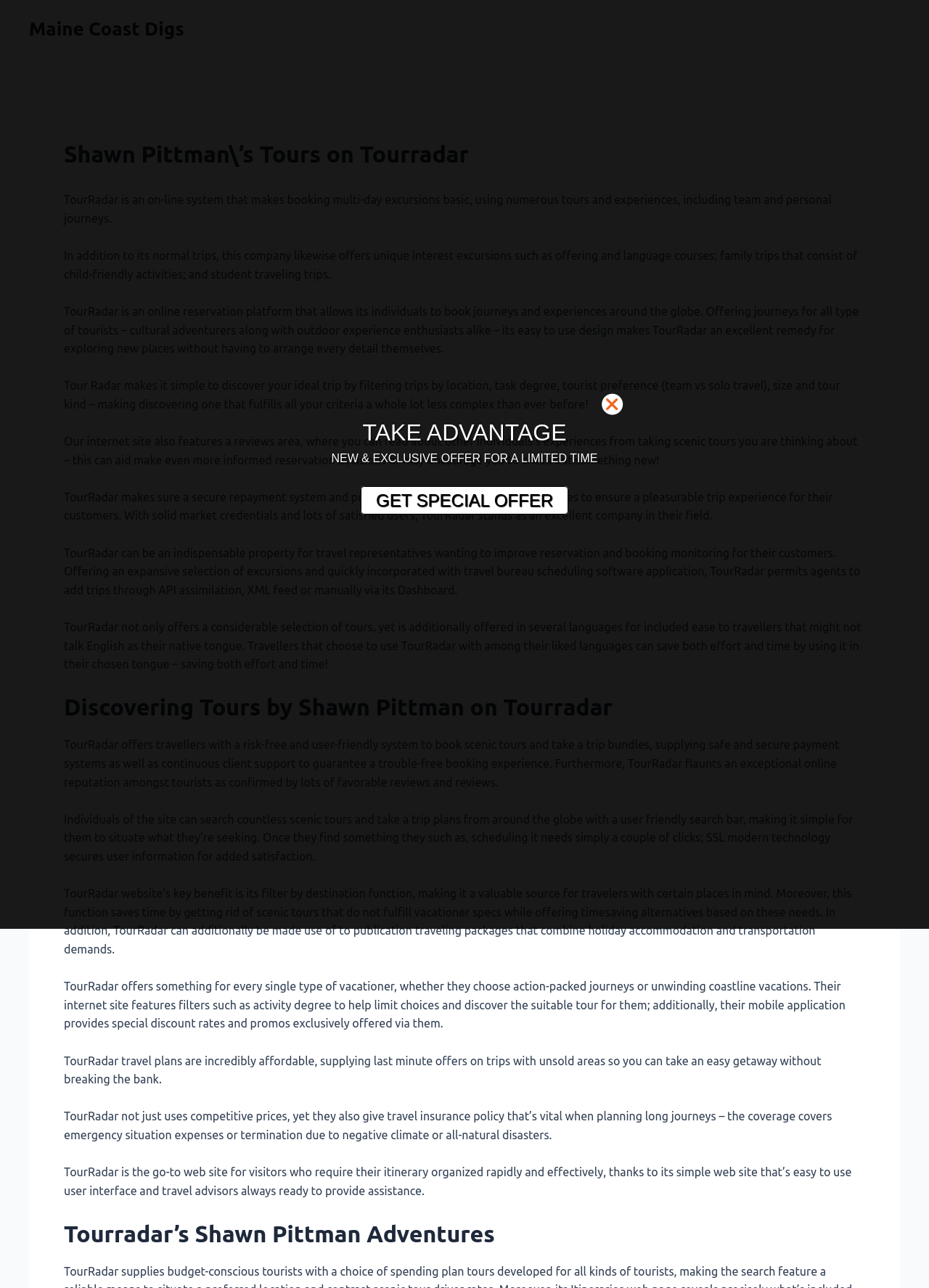Provide the bounding box coordinates of the HTML element described as: "GET SPECIAL OFFER". The bounding box coordinates should be four float numbers between 0 and 1, i.e., [left, top, right, bottom].

[0.388, 0.377, 0.612, 0.399]